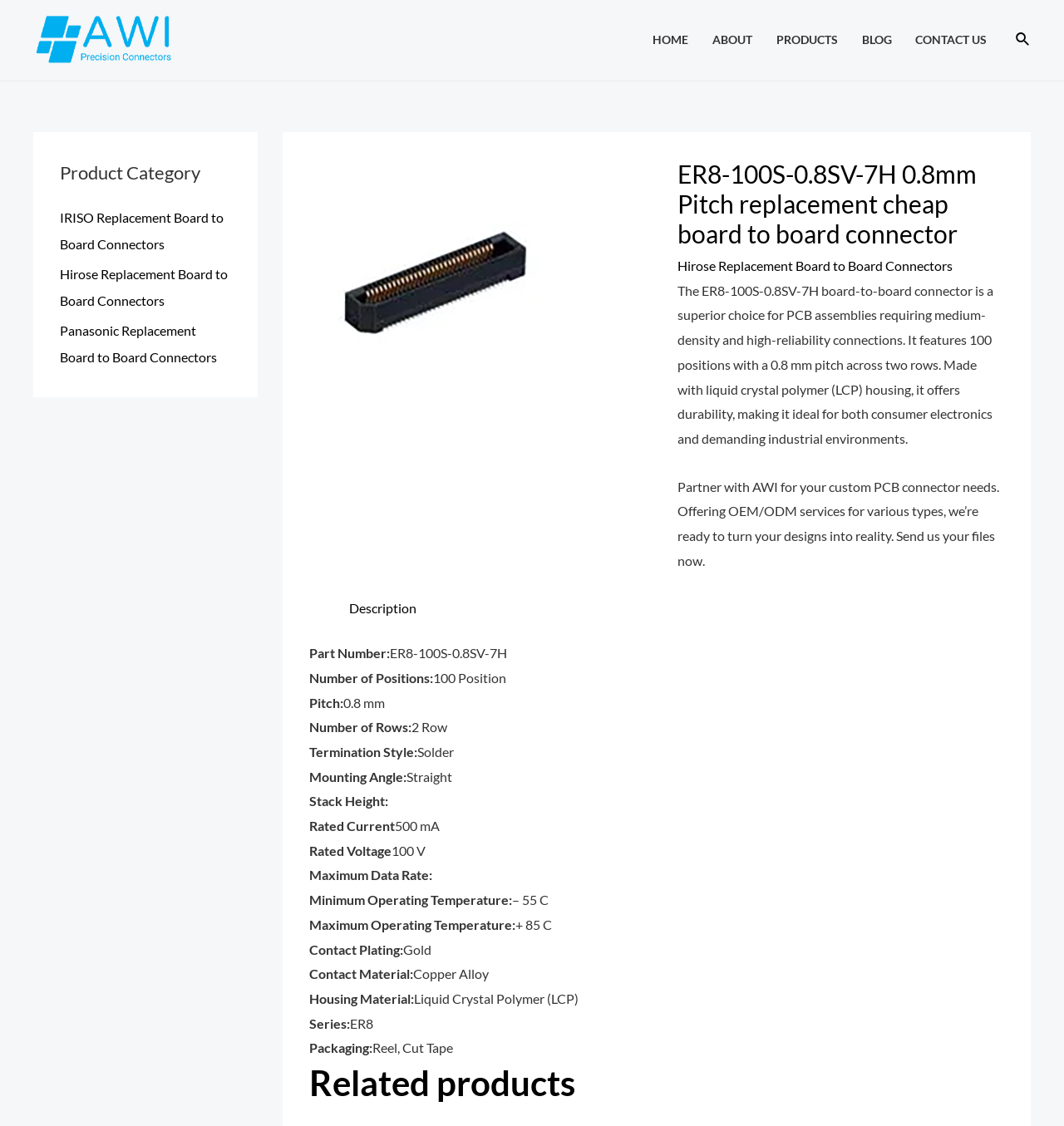What is the part number of the board-to-board connector?
Could you answer the question with a detailed and thorough explanation?

The part number can be found in the description section of the webpage, where it is listed as 'ER8-100S-0.8SV-7H'.